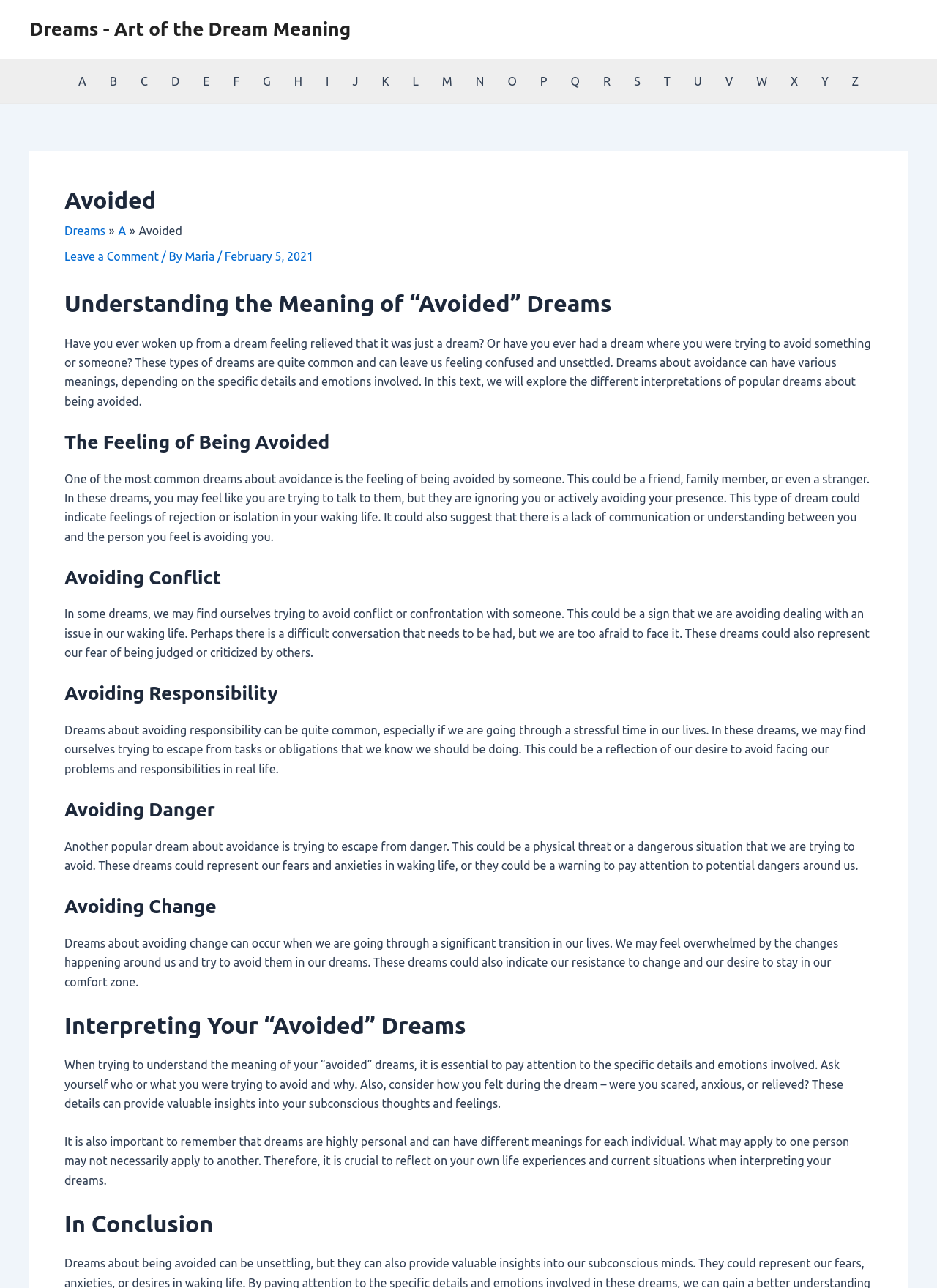What is the date of the article?
Answer the question with as much detail as possible.

The date of the article can be found in the section below the breadcrumbs, where it says 'February 5, 2021'. This indicates that the article was published on this date.